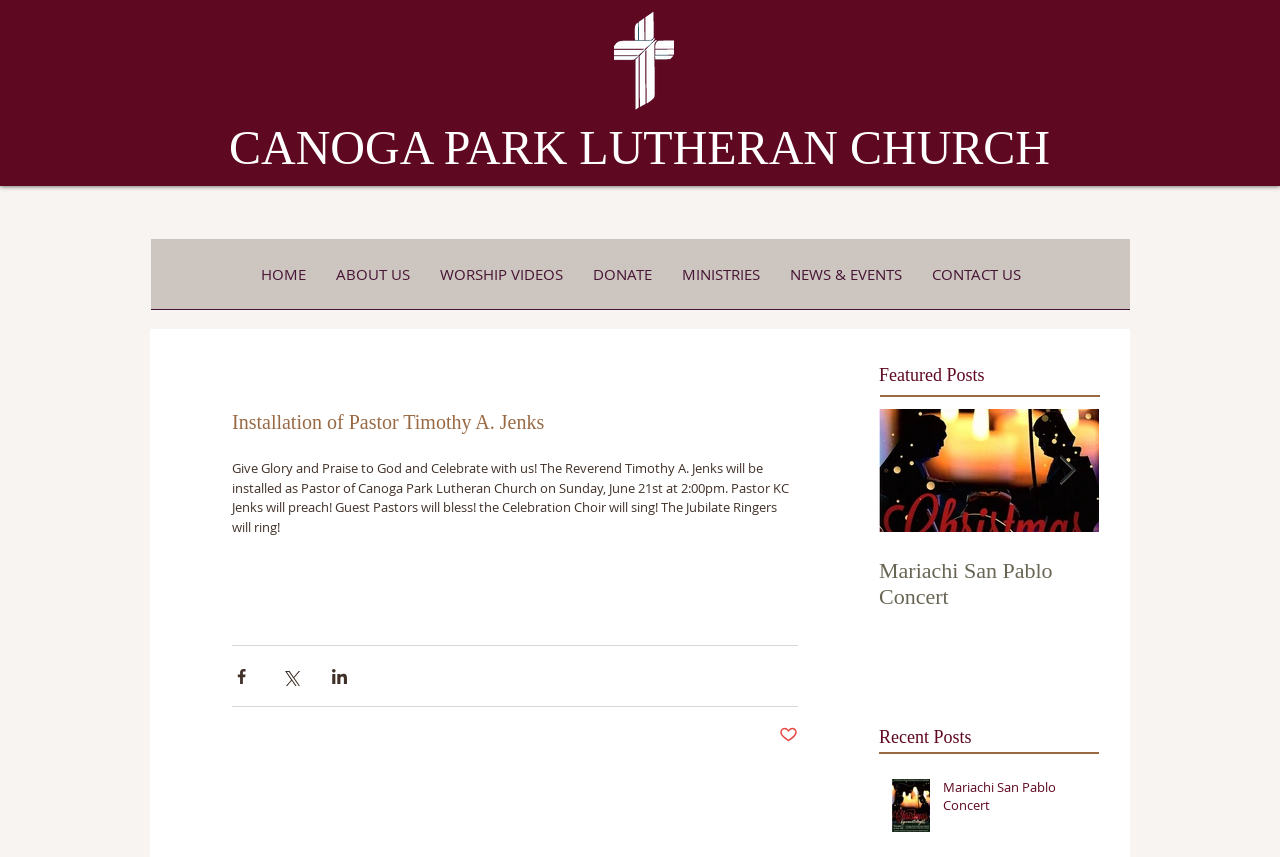Identify the bounding box coordinates of the area you need to click to perform the following instruction: "Click the Next Item button".

[0.827, 0.531, 0.841, 0.567]